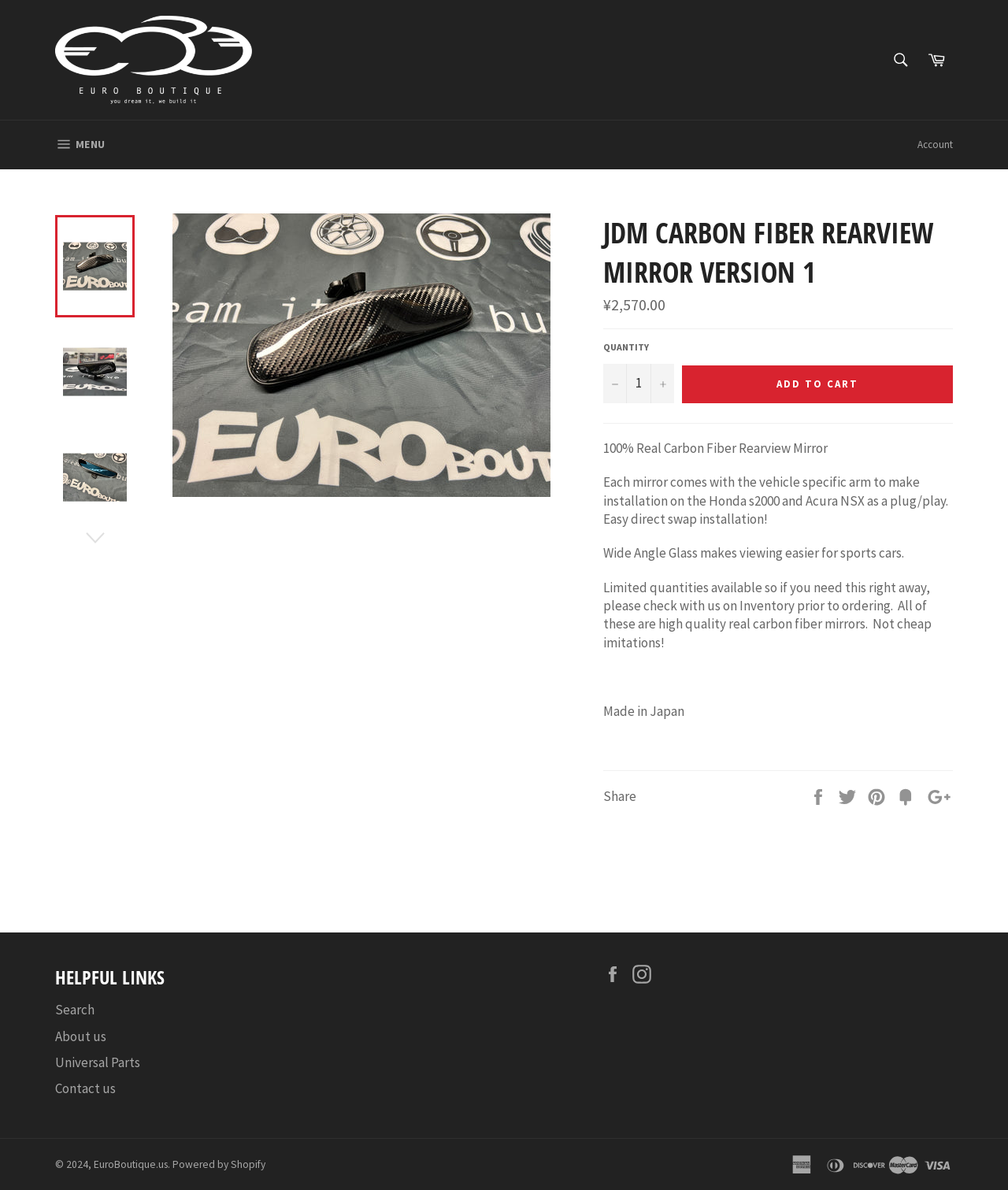Please respond to the question with a concise word or phrase:
How many social media links are there on the bottom left?

2